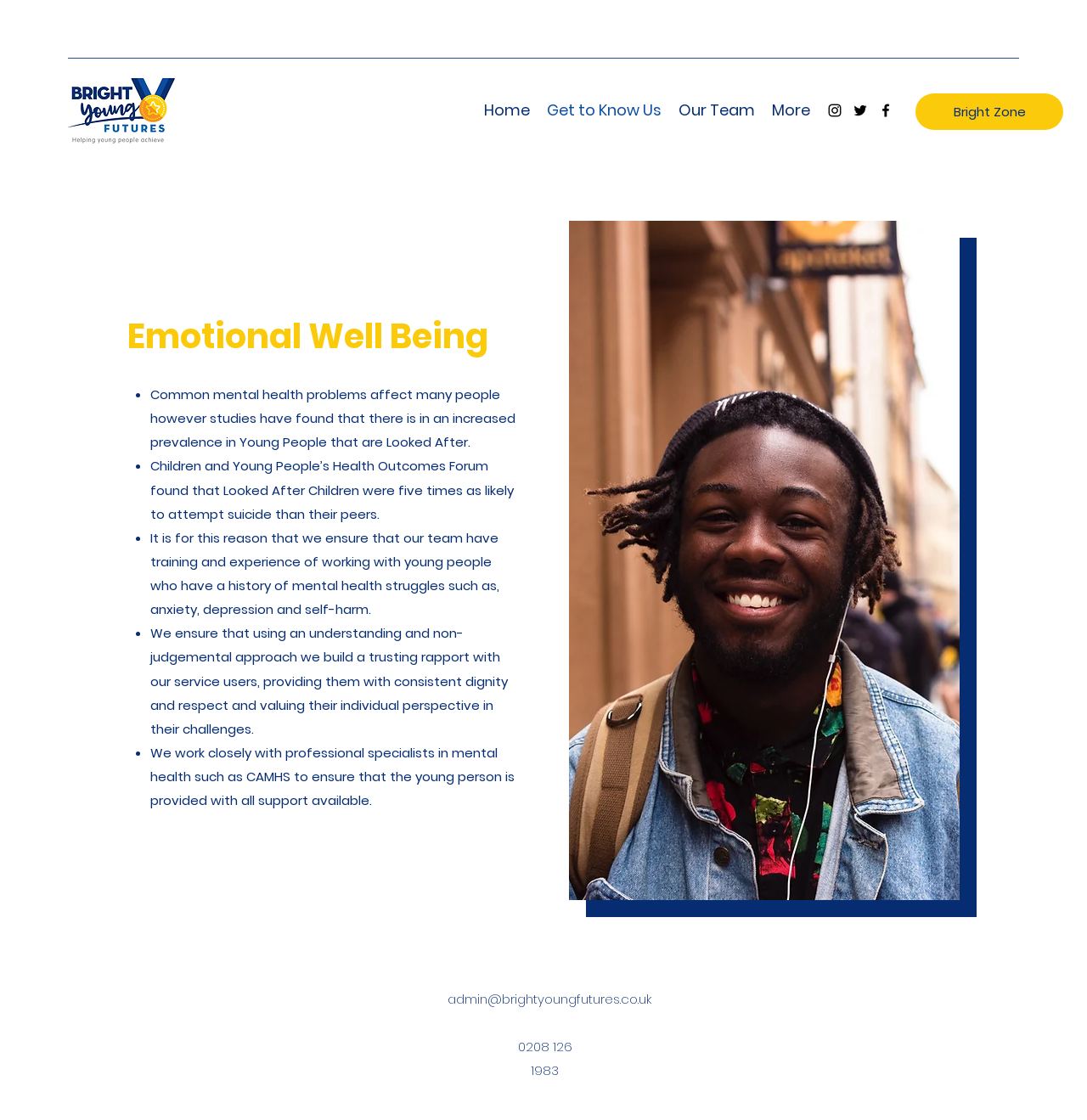What is the name of the organization?
Give a single word or phrase as your answer by examining the image.

Bright Young Futures